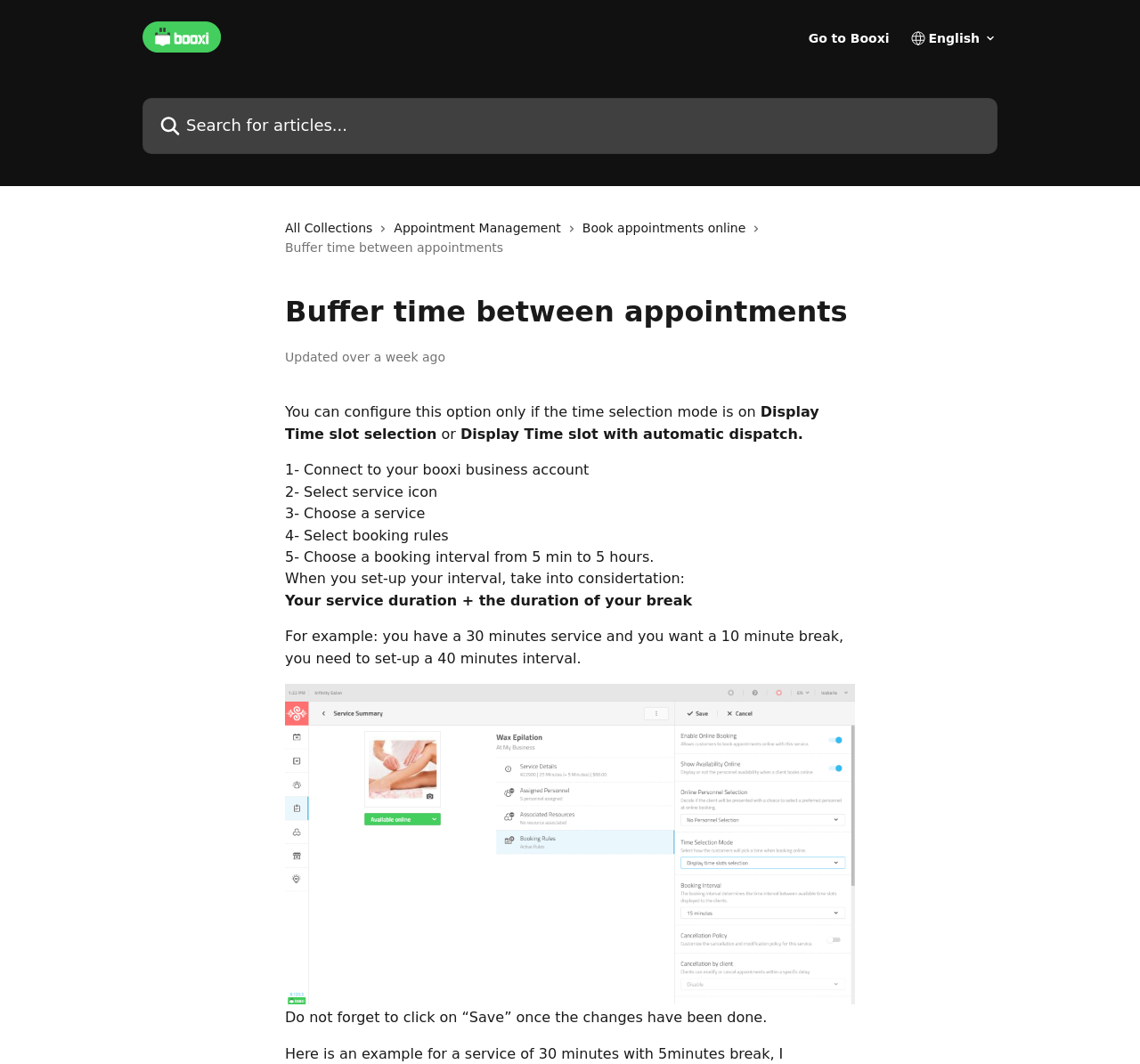Please locate the bounding box coordinates of the region I need to click to follow this instruction: "Select a service icon".

[0.25, 0.454, 0.388, 0.47]